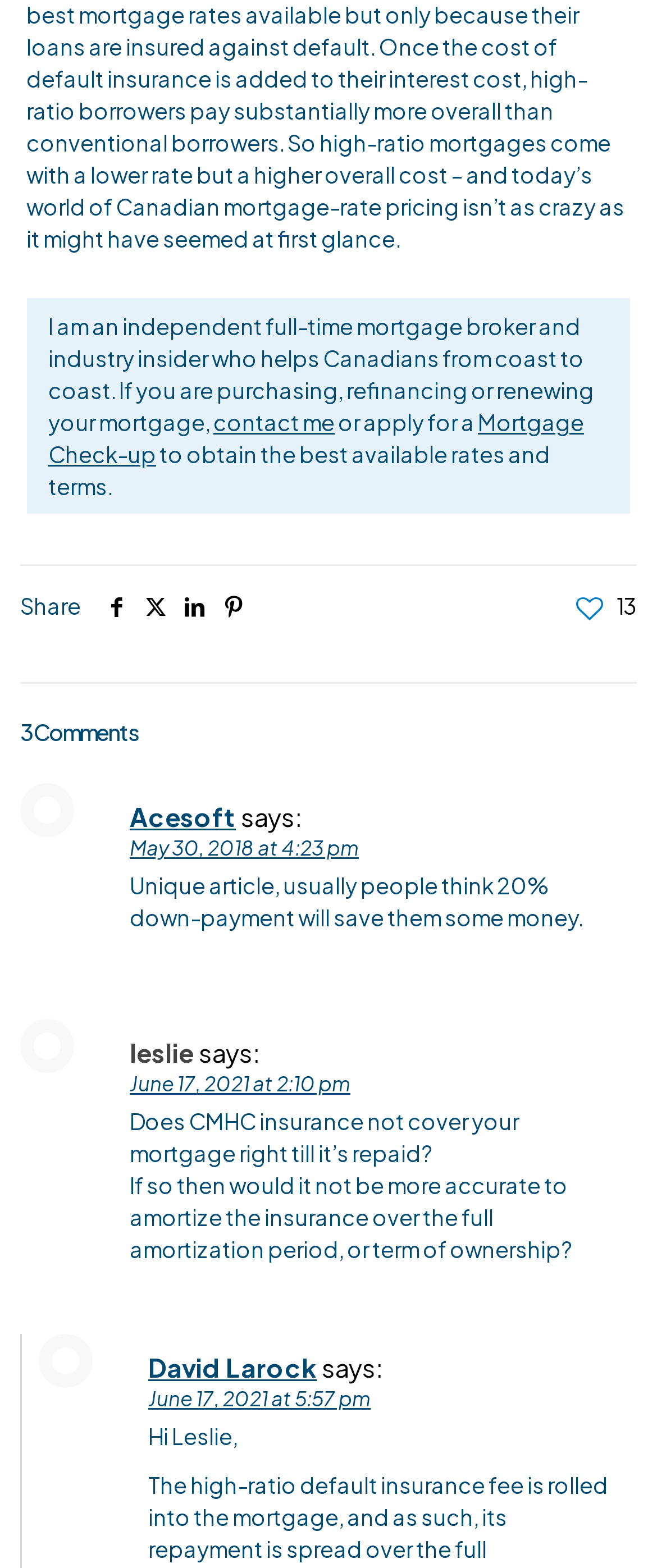Determine the bounding box coordinates of the clickable area required to perform the following instruction: "Click the 'Mortgage Check-up' link". The coordinates should be represented as four float numbers between 0 and 1: [left, top, right, bottom].

[0.073, 0.261, 0.889, 0.298]